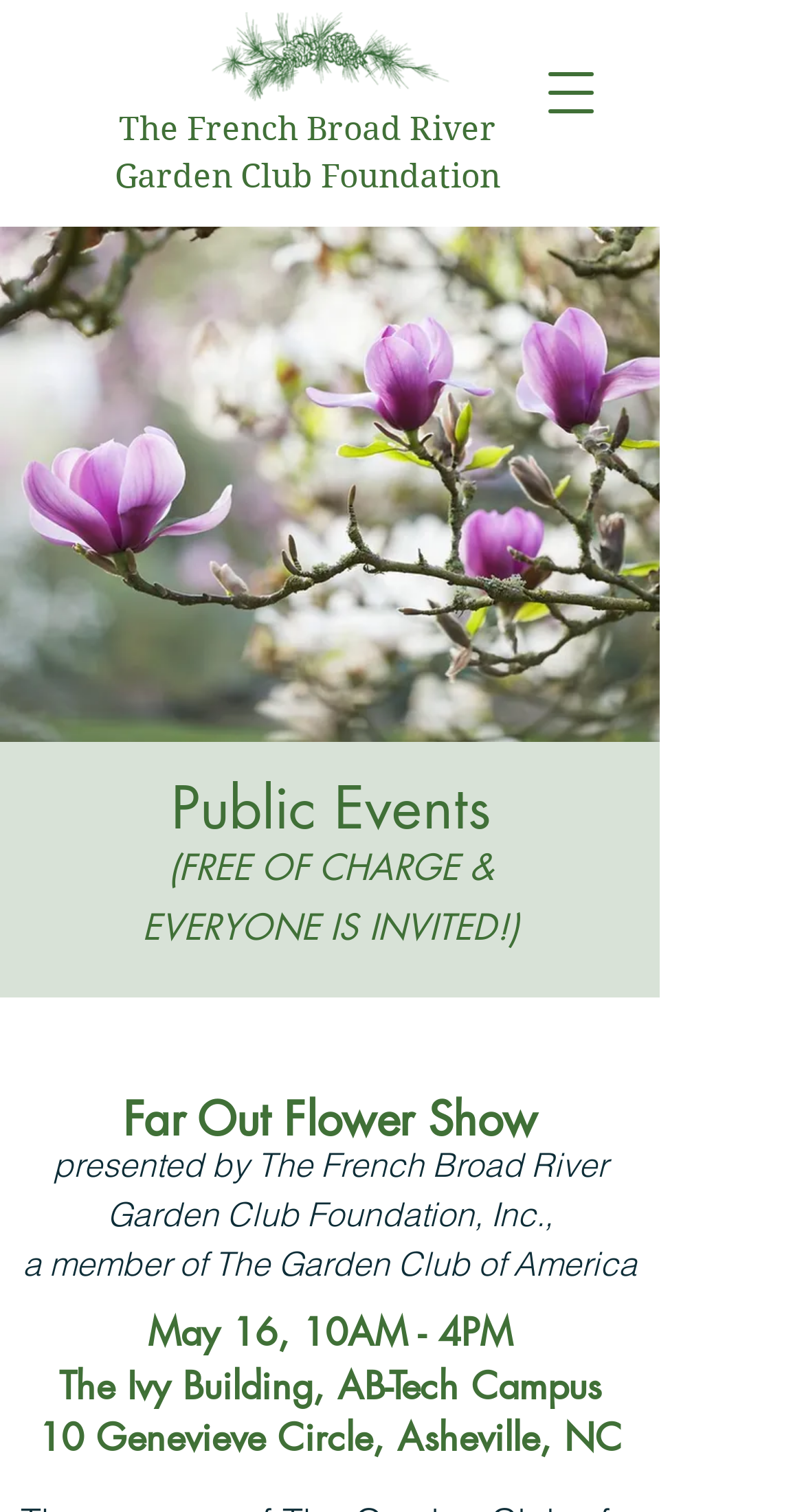What is the name of the event on May 16? Based on the screenshot, please respond with a single word or phrase.

Far Out Flower Show